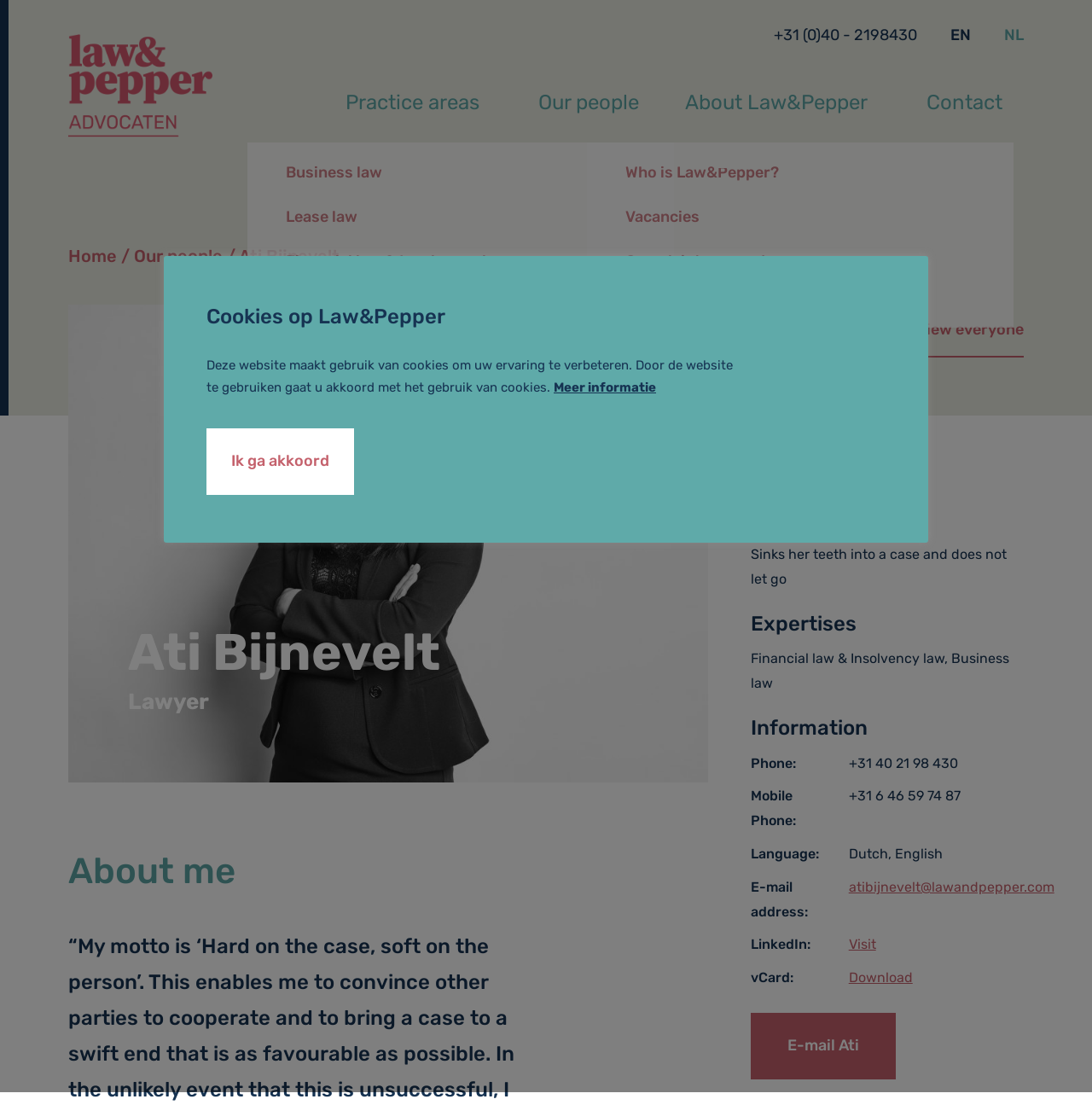Respond to the question below with a single word or phrase:
What language does Ati Bijnevelt speak?

Dutch, English